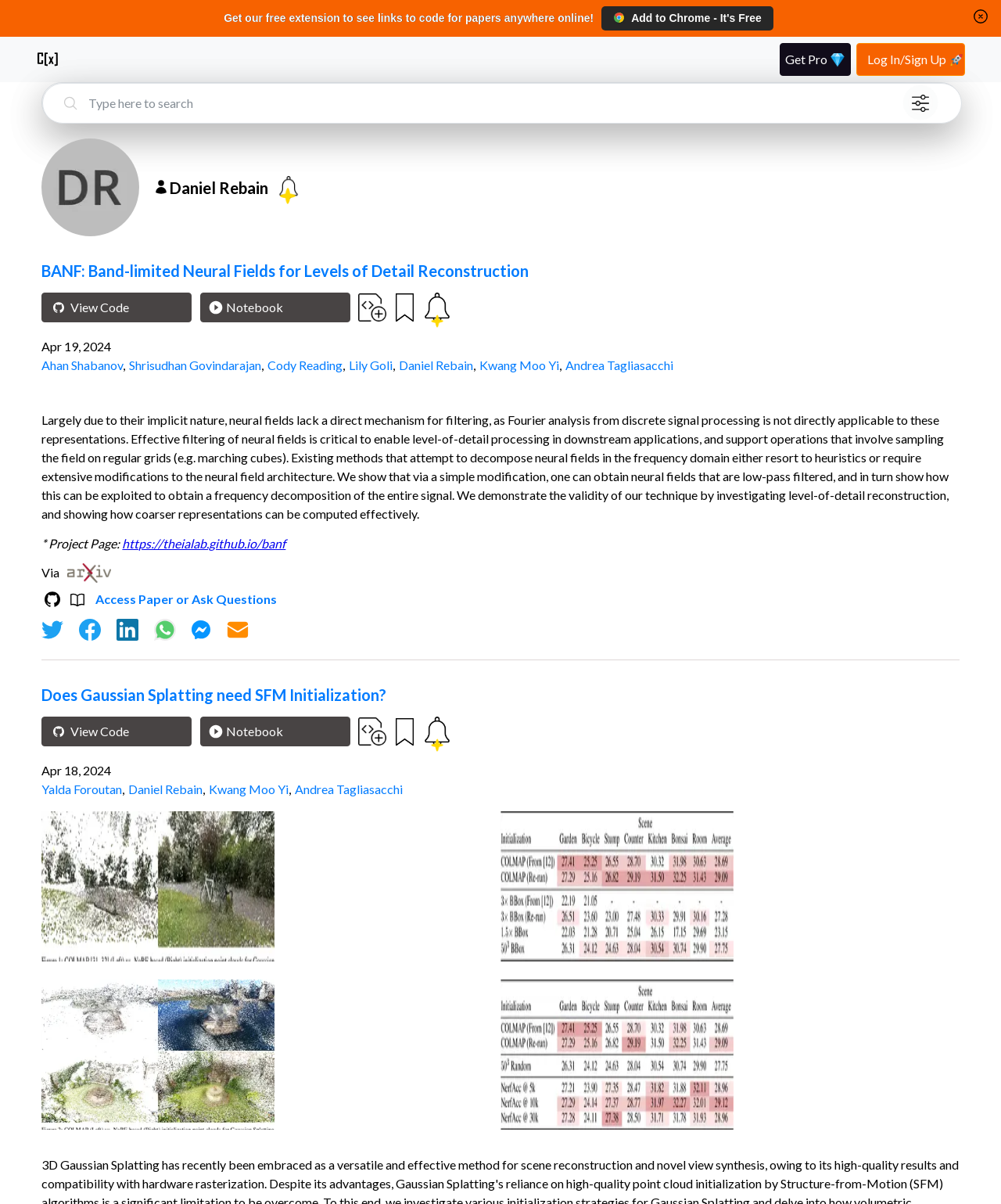Calculate the bounding box coordinates for the UI element based on the following description: "Whistleblowing-ilmoituskanava". Ensure the coordinates are four float numbers between 0 and 1, i.e., [left, top, right, bottom].

None